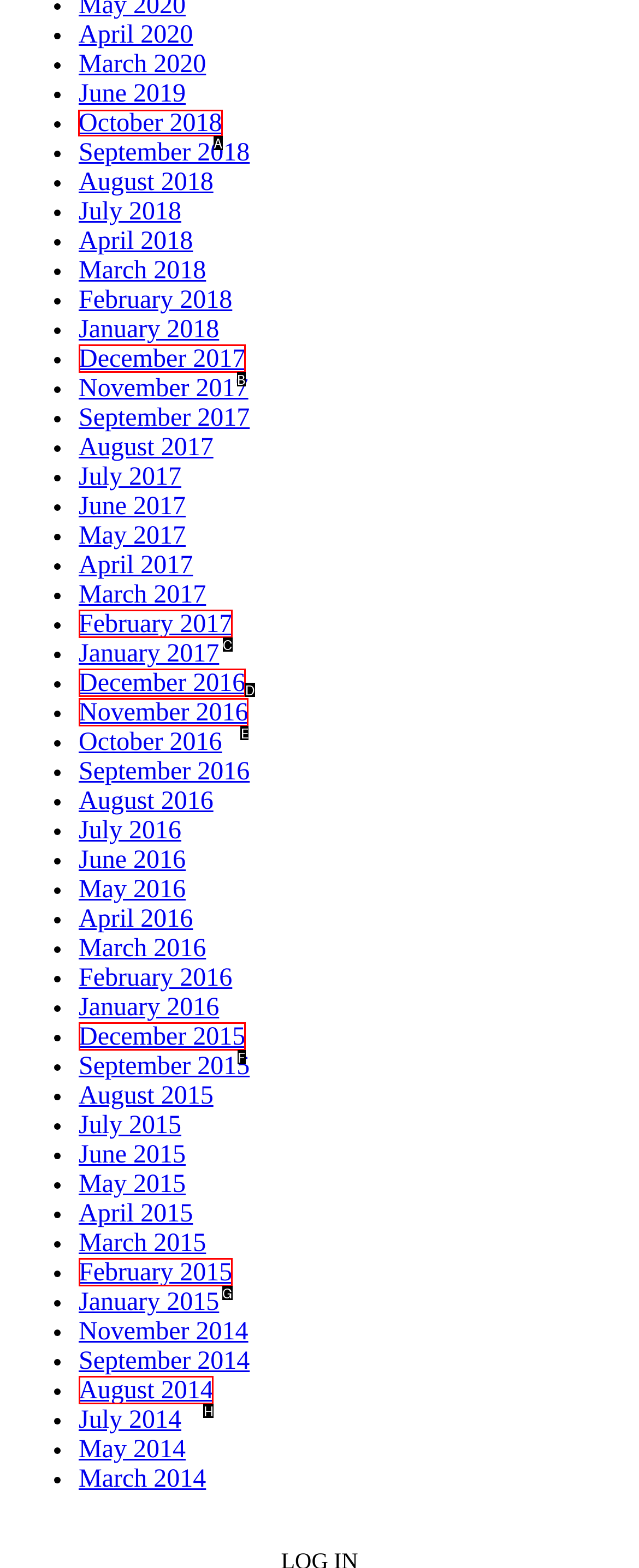Tell me which element should be clicked to achieve the following objective: go to October 2018
Reply with the letter of the correct option from the displayed choices.

A